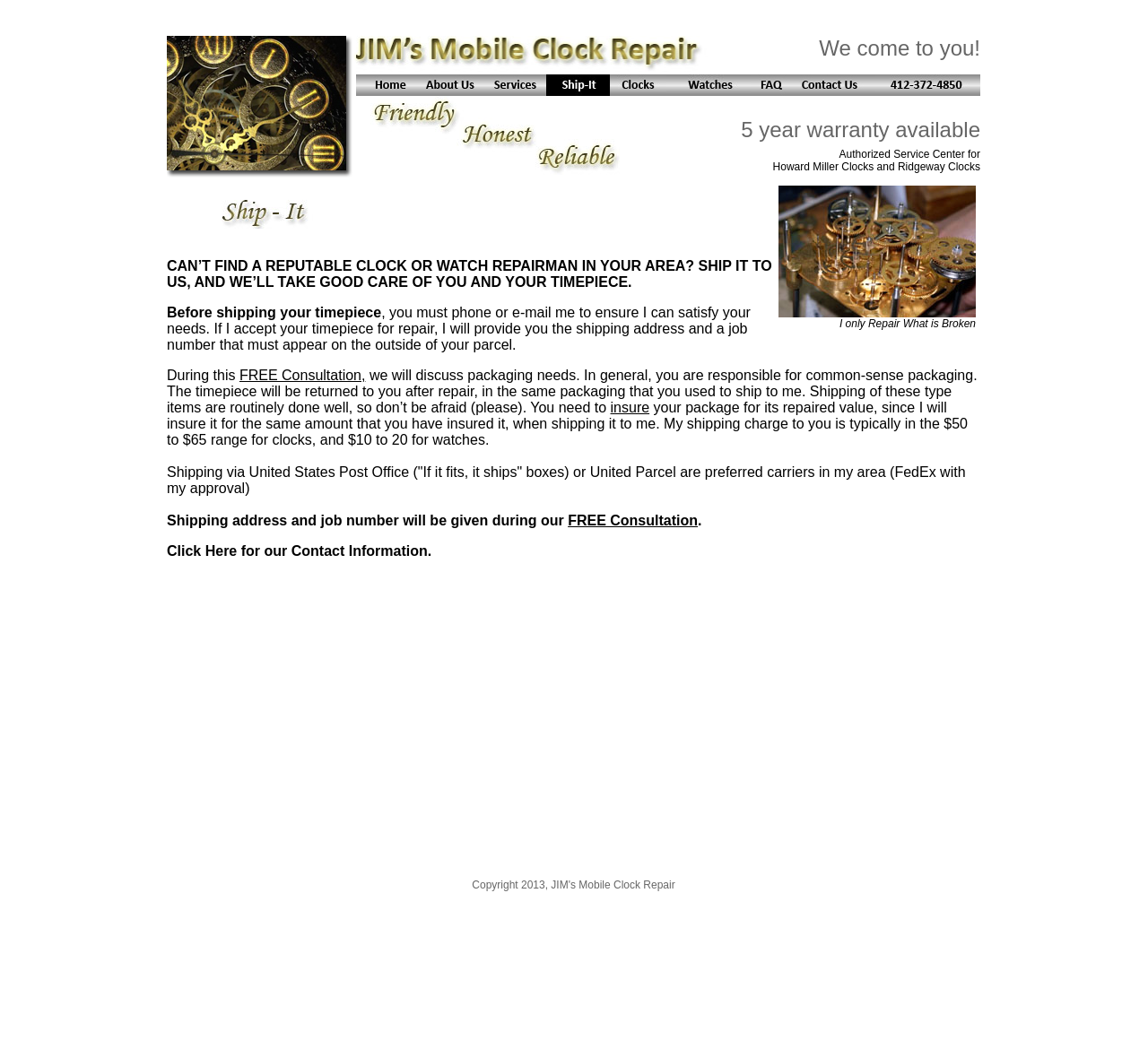Provide the bounding box coordinates of the HTML element this sentence describes: "Trillium Staff Writing". The bounding box coordinates consist of four float numbers between 0 and 1, i.e., [left, top, right, bottom].

None